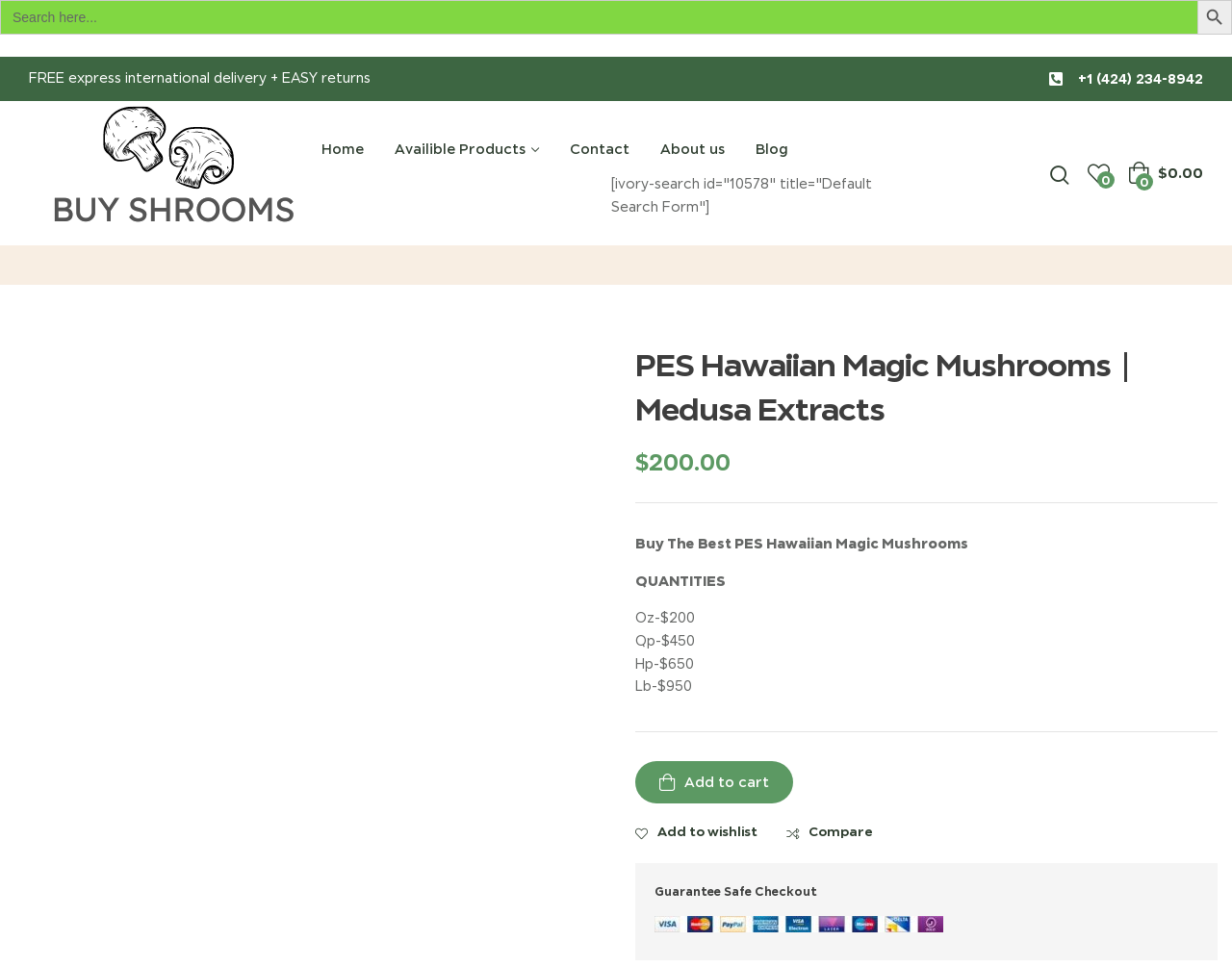Respond concisely with one word or phrase to the following query:
How many quantity options are available for PES Hawaiian Magic Mushrooms?

4